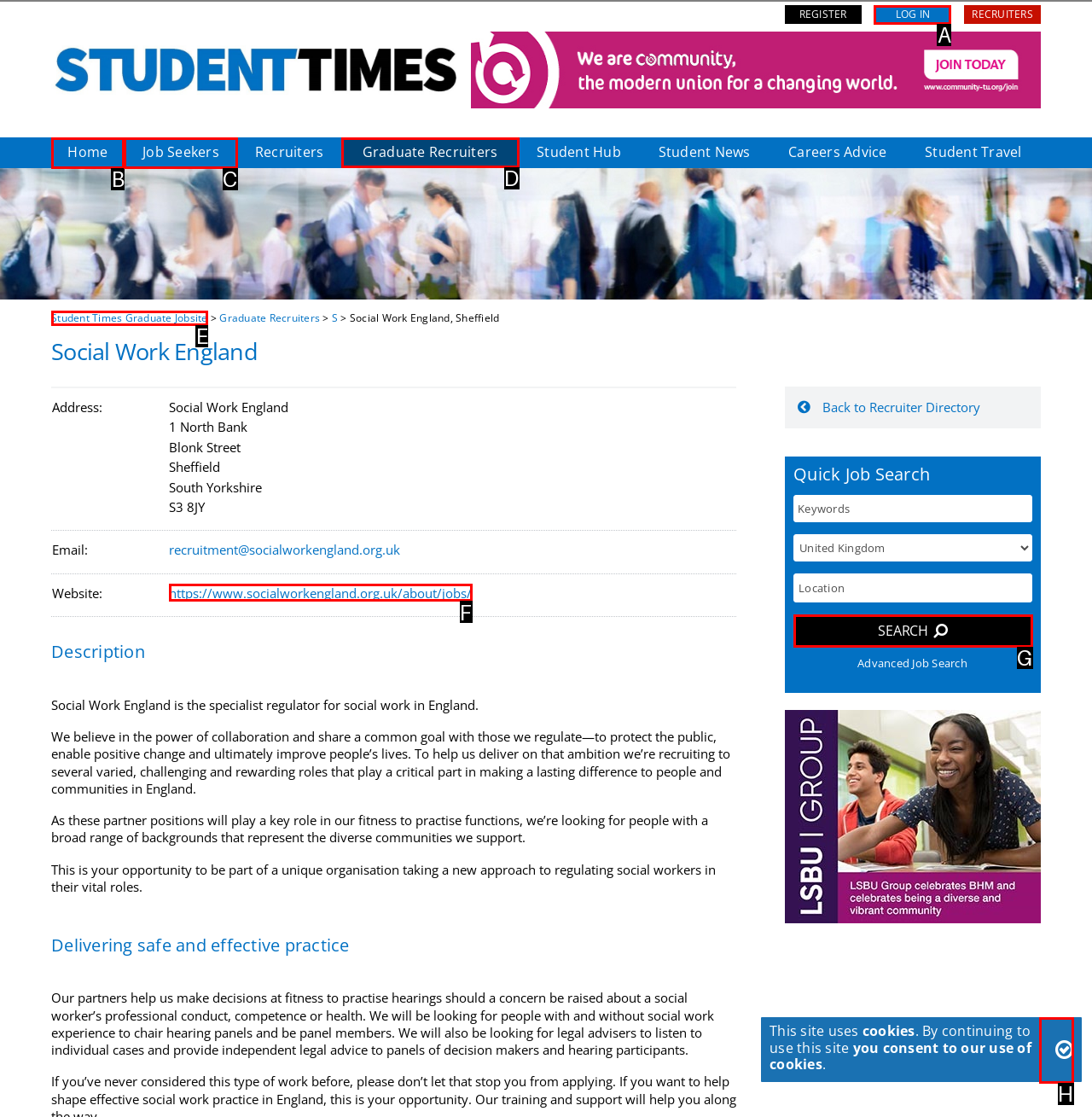What option should you select to complete this task: Visit the 'Graduate Recruiters' page? Indicate your answer by providing the letter only.

D